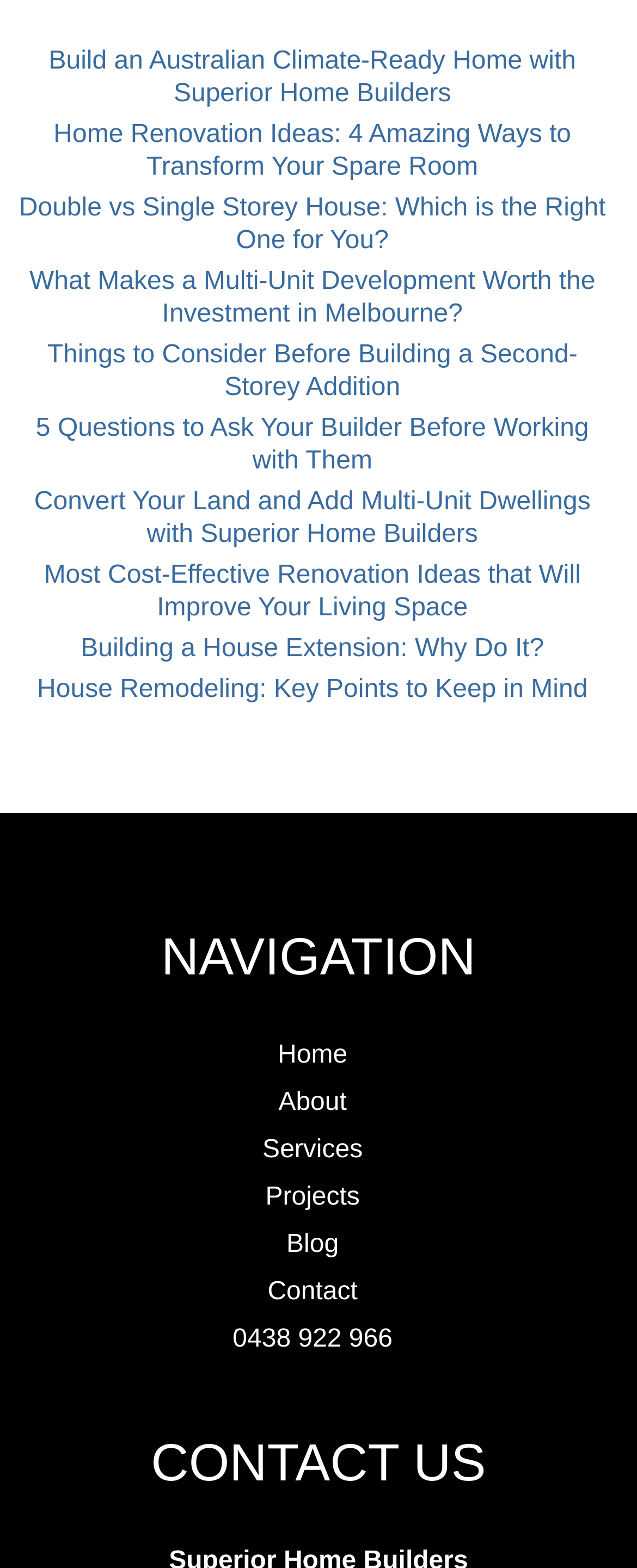What is the last link in the navigation menu?
Kindly offer a comprehensive and detailed response to the question.

I looked at the navigation menu and found that the last link is 'Contact', which is located at the bottom of the menu.